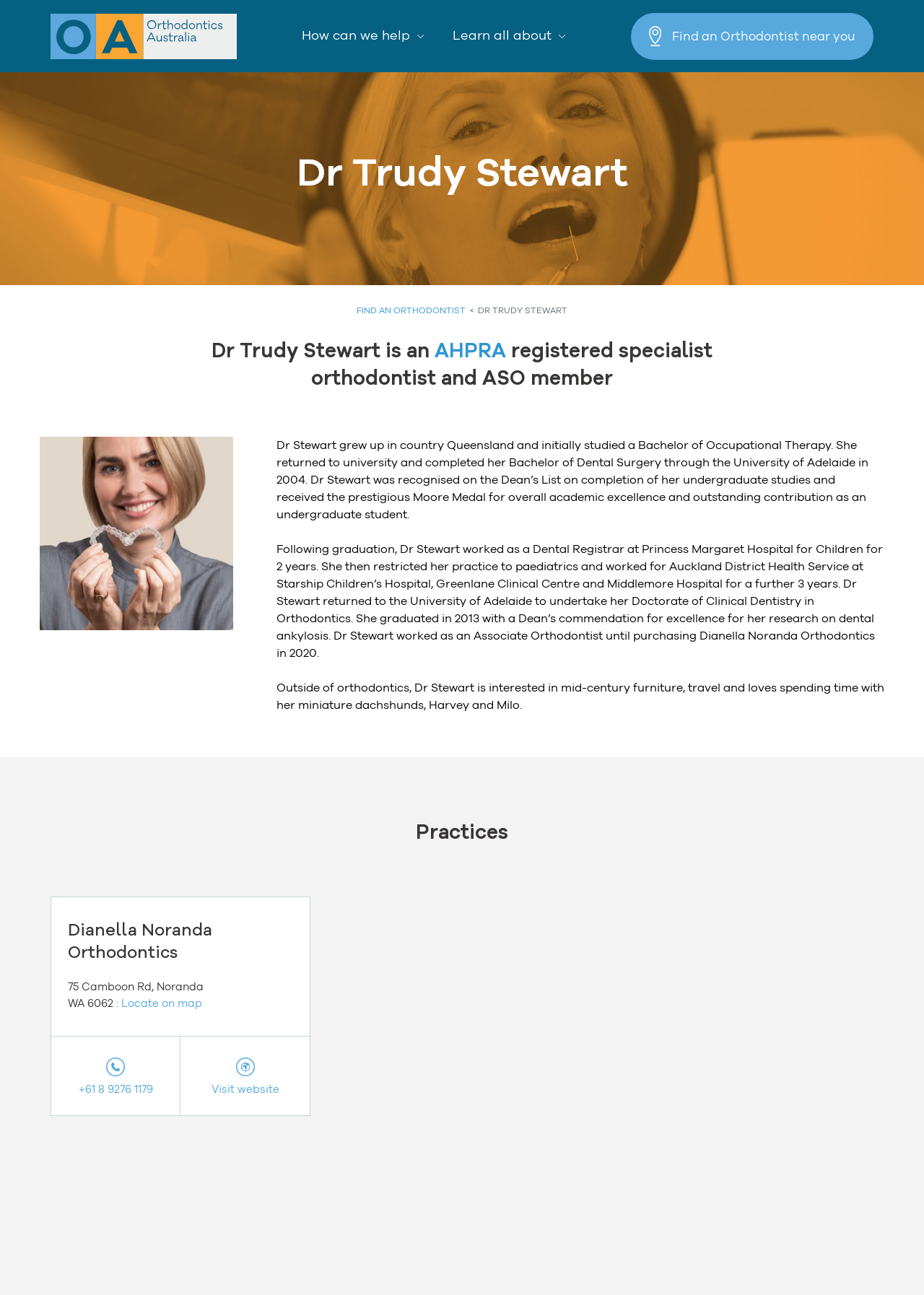Can you find the bounding box coordinates for the element to click on to achieve the instruction: "Click on 'How to Make Methanol'"?

None